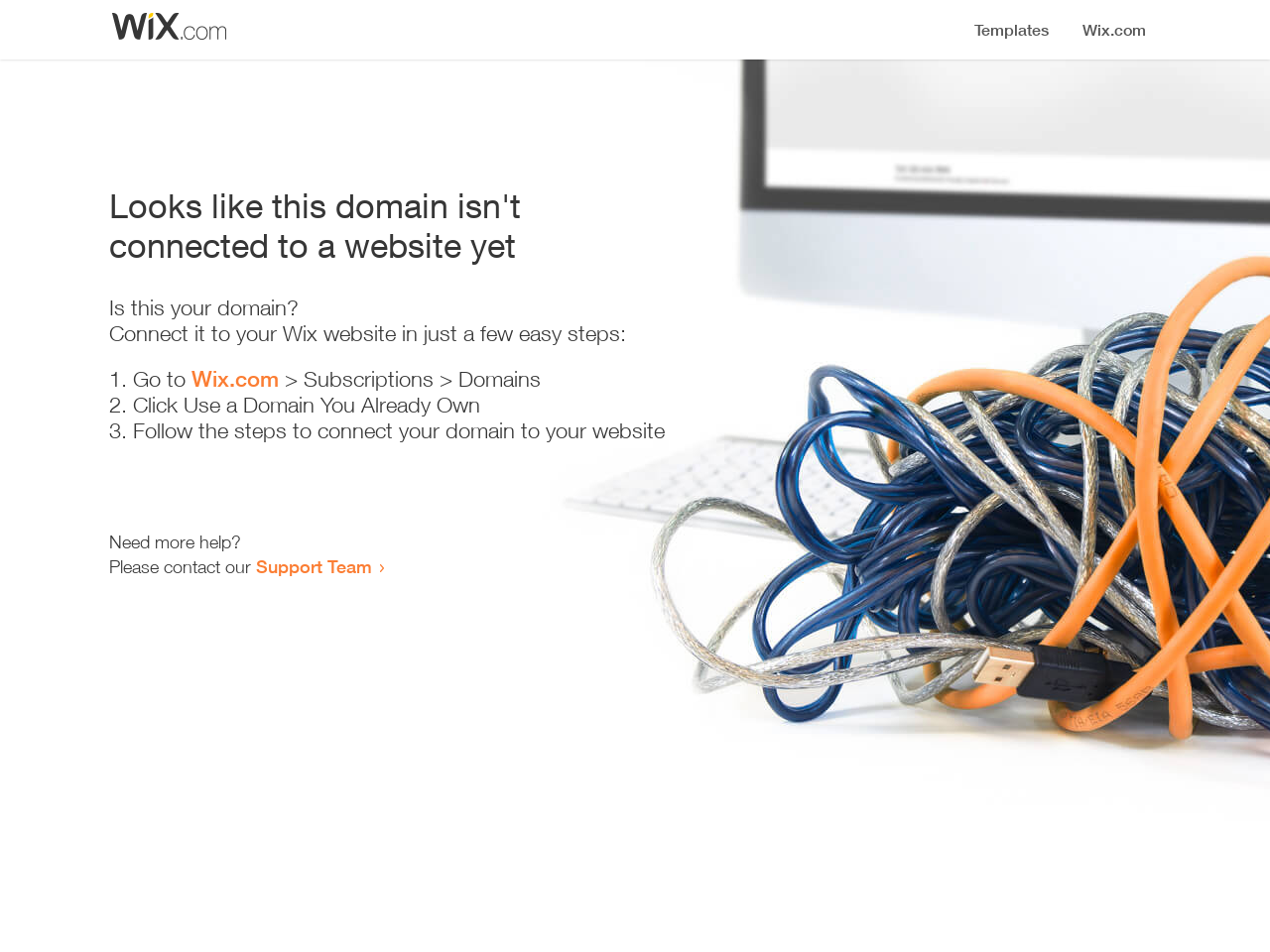Please answer the following question using a single word or phrase: 
How many steps are required to connect the domain?

3